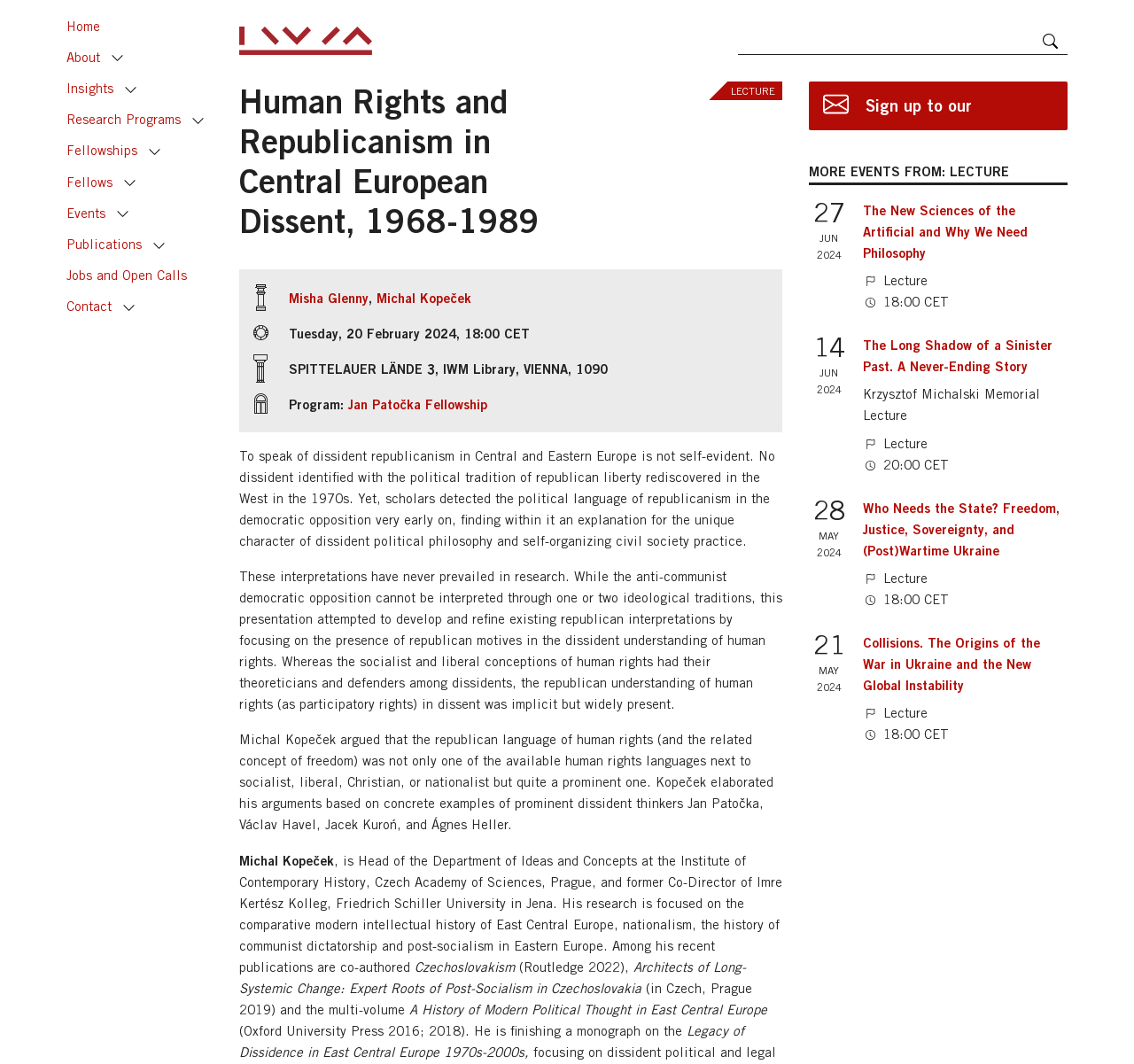Please extract and provide the main headline of the webpage.

Human Rights and Republicanism in Central European Dissent, 1968-1989